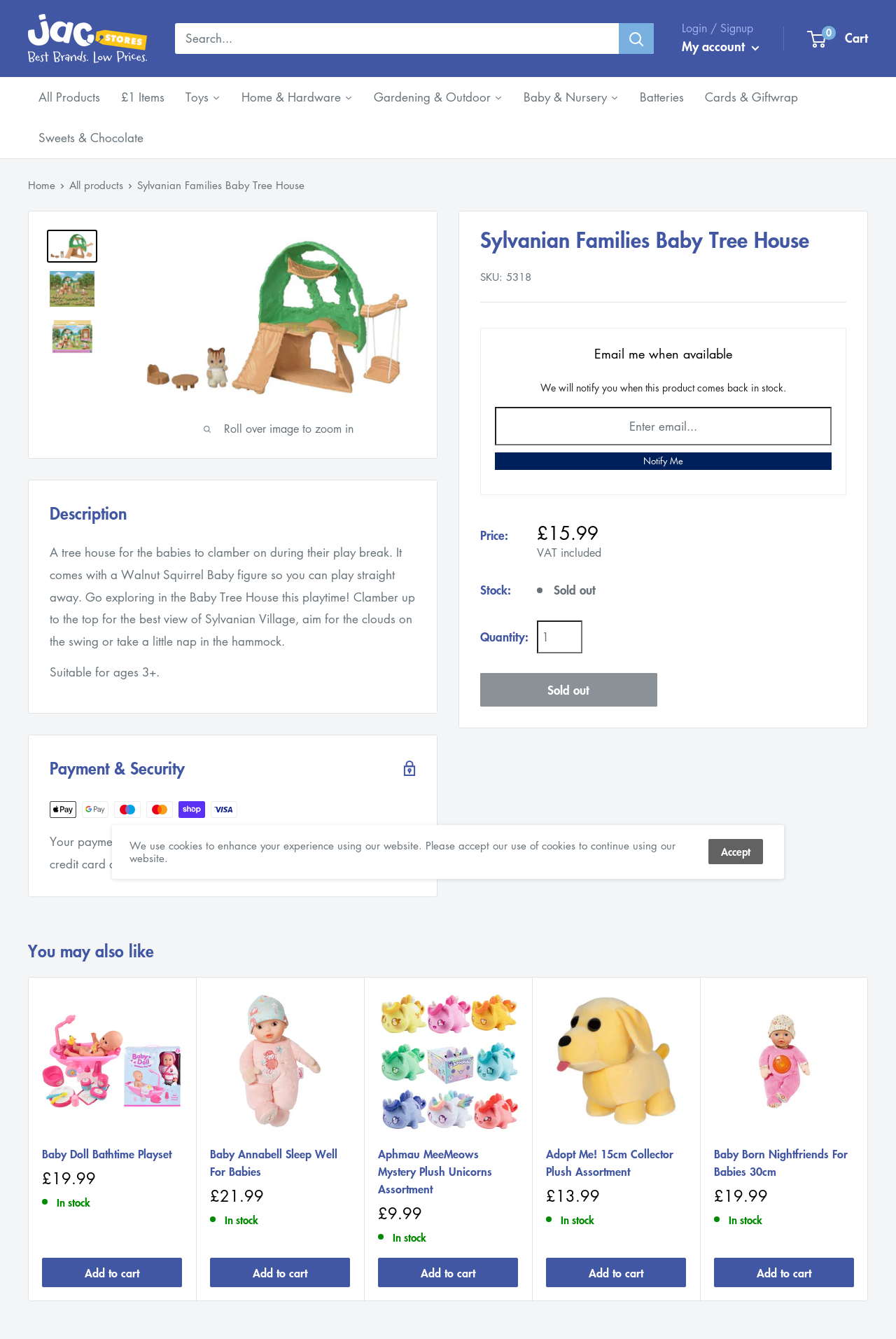Please give the bounding box coordinates of the area that should be clicked to fulfill the following instruction: "View my account". The coordinates should be in the format of four float numbers from 0 to 1, i.e., [left, top, right, bottom].

[0.761, 0.026, 0.848, 0.044]